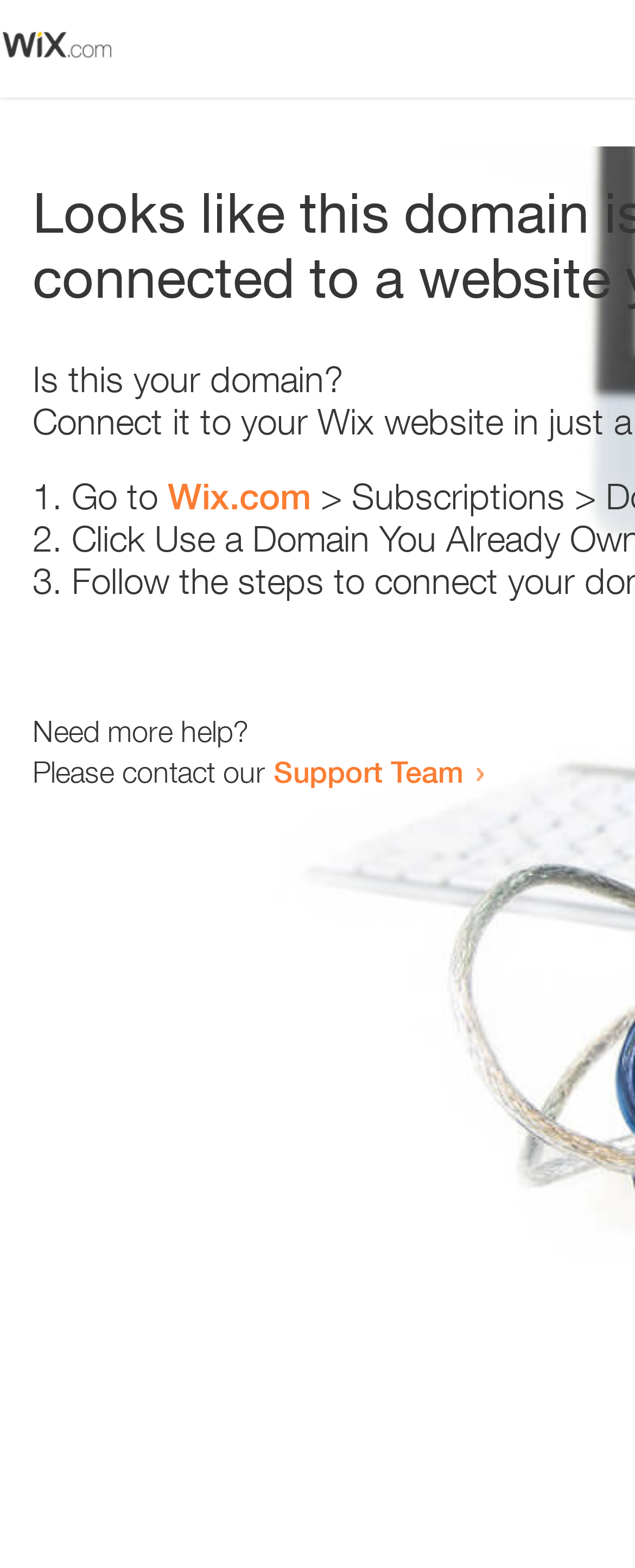Based on the description "Support Team", find the bounding box of the specified UI element.

[0.431, 0.48, 0.731, 0.503]